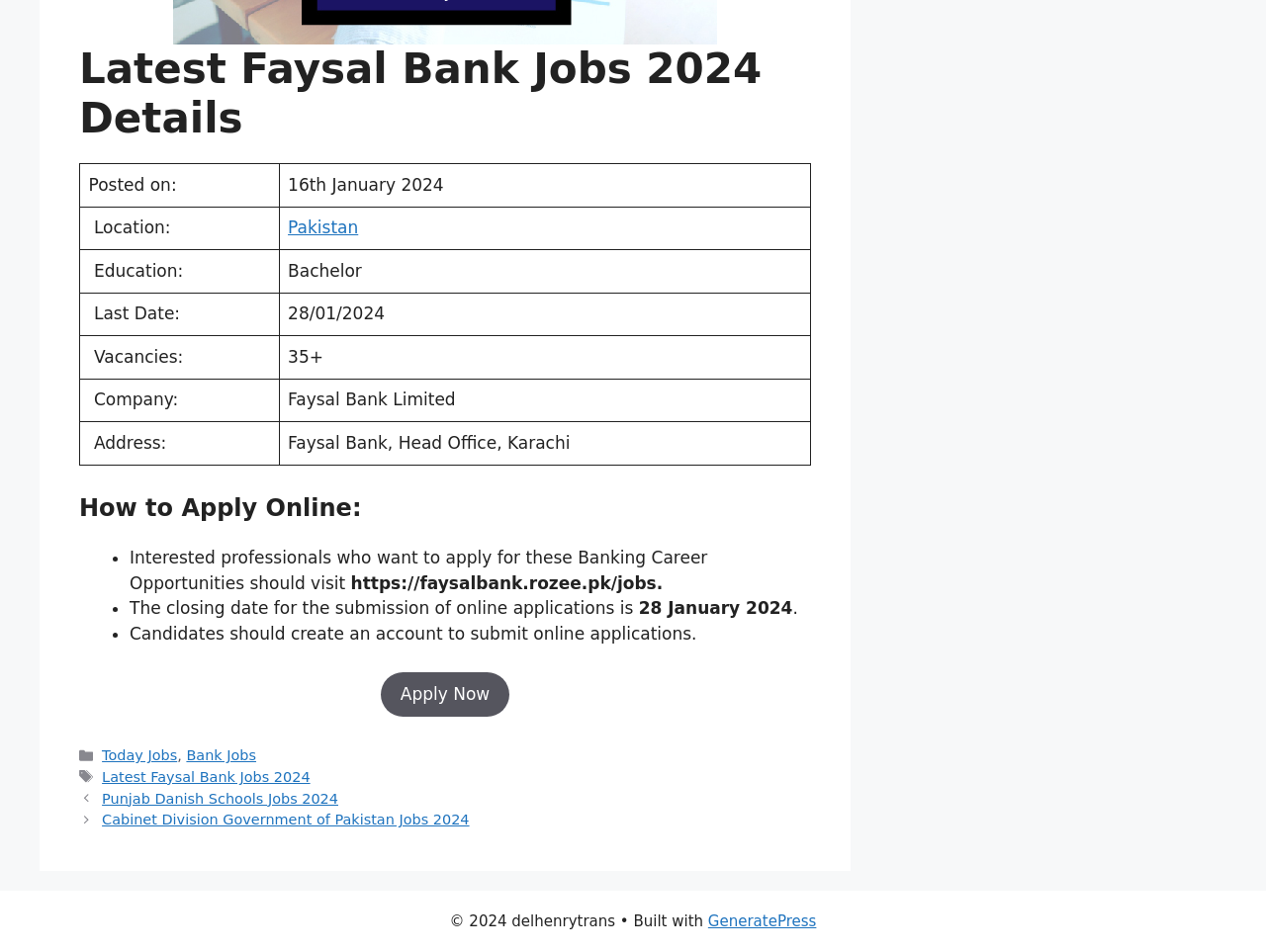Please provide a comprehensive response to the question based on the details in the image: What is the education requirement for the job?

The education requirement for the job is a Bachelor's degree, which is specified in the table under the 'Education' column.